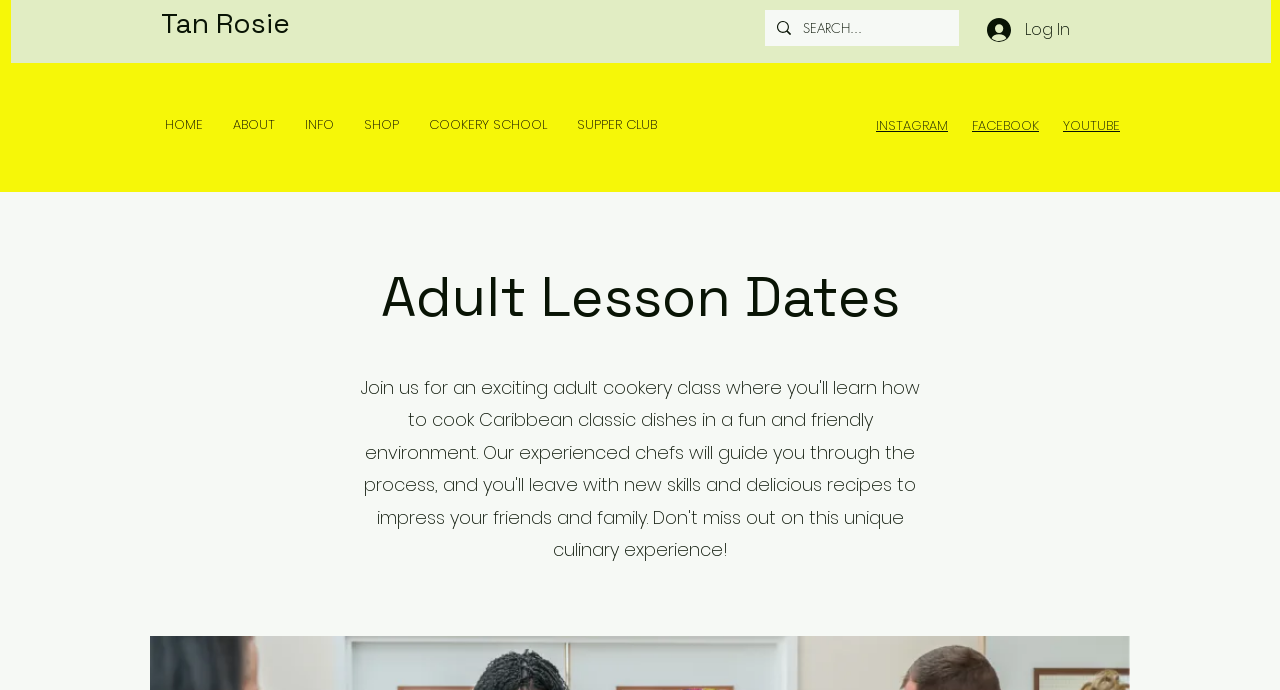How can users log in to the website?
Provide an in-depth answer to the question, covering all aspects.

The 'Log In' button is located in the top-right corner of the webpage, and it is a prominent call-to-action. This suggests that users can log in to the website by clicking this button.